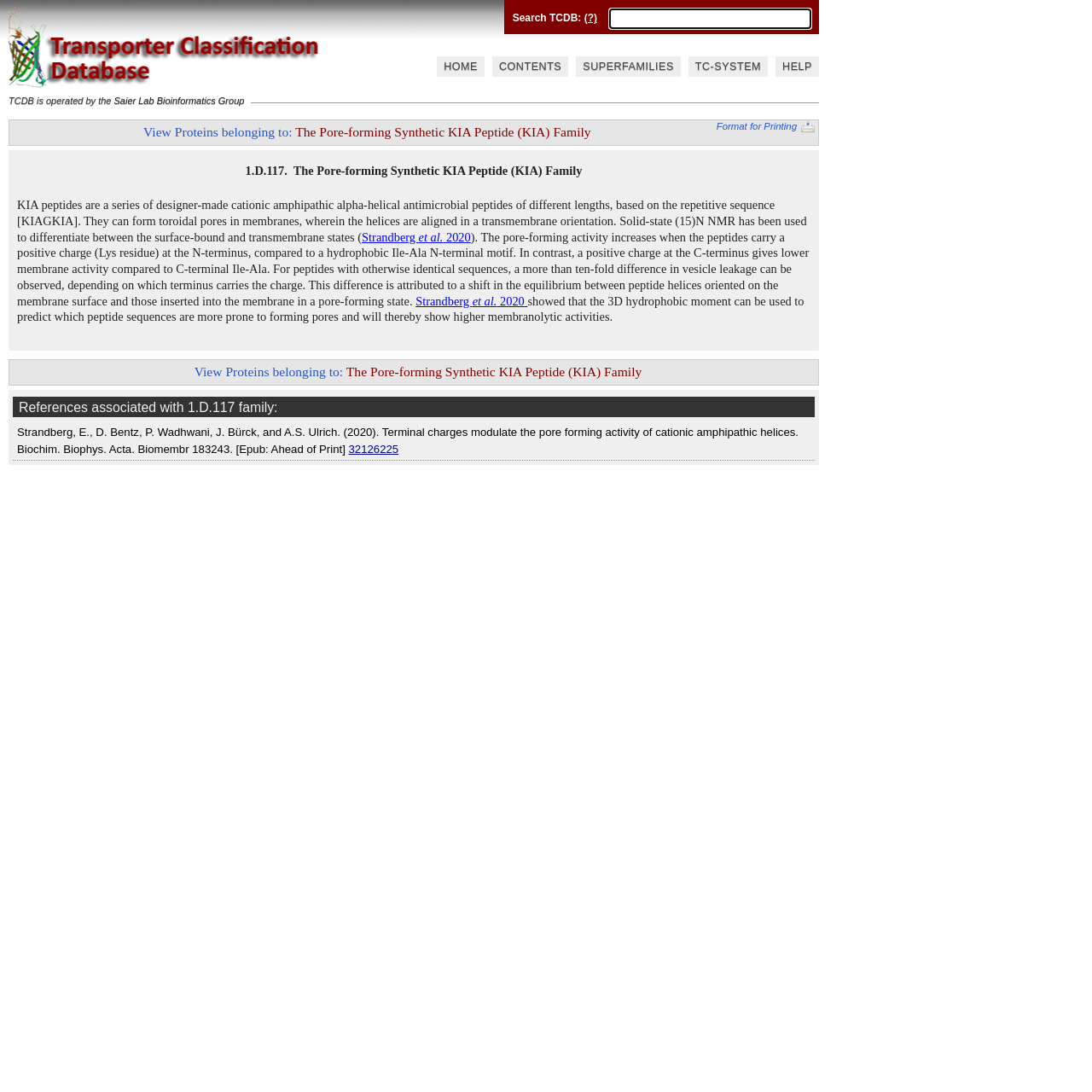Describe the webpage meticulously, covering all significant aspects.

The webpage is titled "TCDB » SEARCH" and has a prominent search bar at the top center, with a question mark icon to its right. Below the search bar, there are five navigation links: "HOME", "CONTENTS", "SUPERFAMILIES", "TC-SYSTEM", and "HELP", arranged horizontally.

On the top left, there is a text "TCDB is operated by the Saier Lab Bioinformatics Group". Next to it, there is an image, and a link "Format for Printing". 

The main content of the page is about the Pore-forming Synthetic KIA Peptide (KIA) Family. There is a heading "1.D.117. The Pore-forming Synthetic KIA Peptide (KIA) Family" followed by a descriptive text about the KIA peptides. The text is divided into three paragraphs, with two links to "Strandberg et al. 2020" in between. 

Below the descriptive text, there is a link "View Proteins belonging to: The Pore-forming Synthetic KIA Peptide (KIA) Family". Then, there is a heading "References associated with 1.D.117 family:" followed by a reference text with a link to a publication.

At the bottom of the page, there is a copyright notice "© 2005 - 2024" followed by links to "Saier Lab.", "Contact", "FAQ", and "TCDB.ORG". There is also a text stating that the website is maintained by the Saier Lab. Group at UCSD in collaboration with the SDSC. Finally, there is a notice about the website's content being available for modification and reuse under certain licenses.